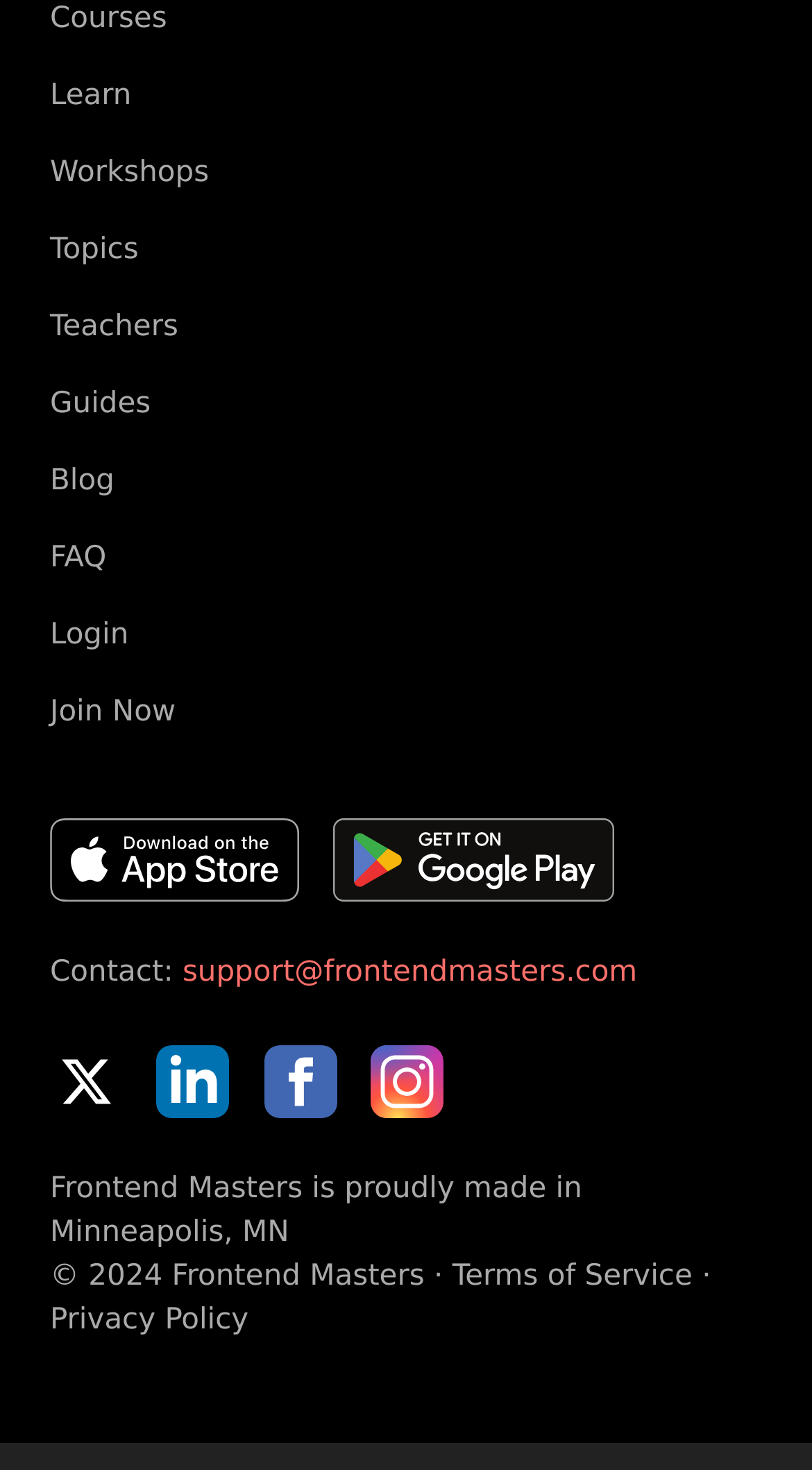Use the information in the screenshot to answer the question comprehensively: What social media platforms are linked on the webpage?

I found a set of links at the bottom of the webpage with bounding box coordinates indicating their horizontal positions. These links include 'X/Twitter', 'LinkedIn', 'Facebook', and 'Instagram', which suggest they are links to the webpage's social media profiles.